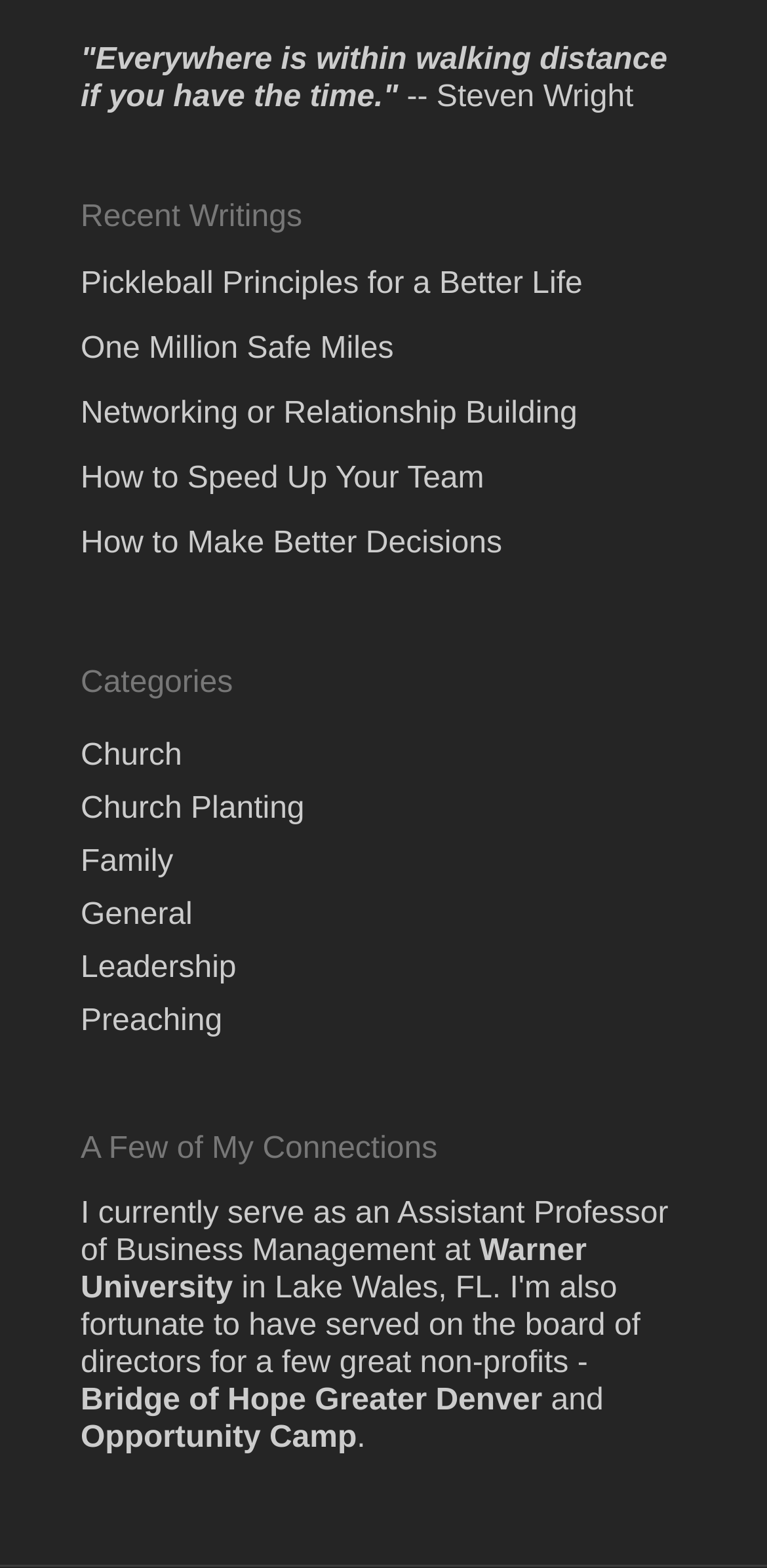Please predict the bounding box coordinates of the element's region where a click is necessary to complete the following instruction: "learn about Warner University". The coordinates should be represented by four float numbers between 0 and 1, i.e., [left, top, right, bottom].

[0.105, 0.788, 0.765, 0.833]